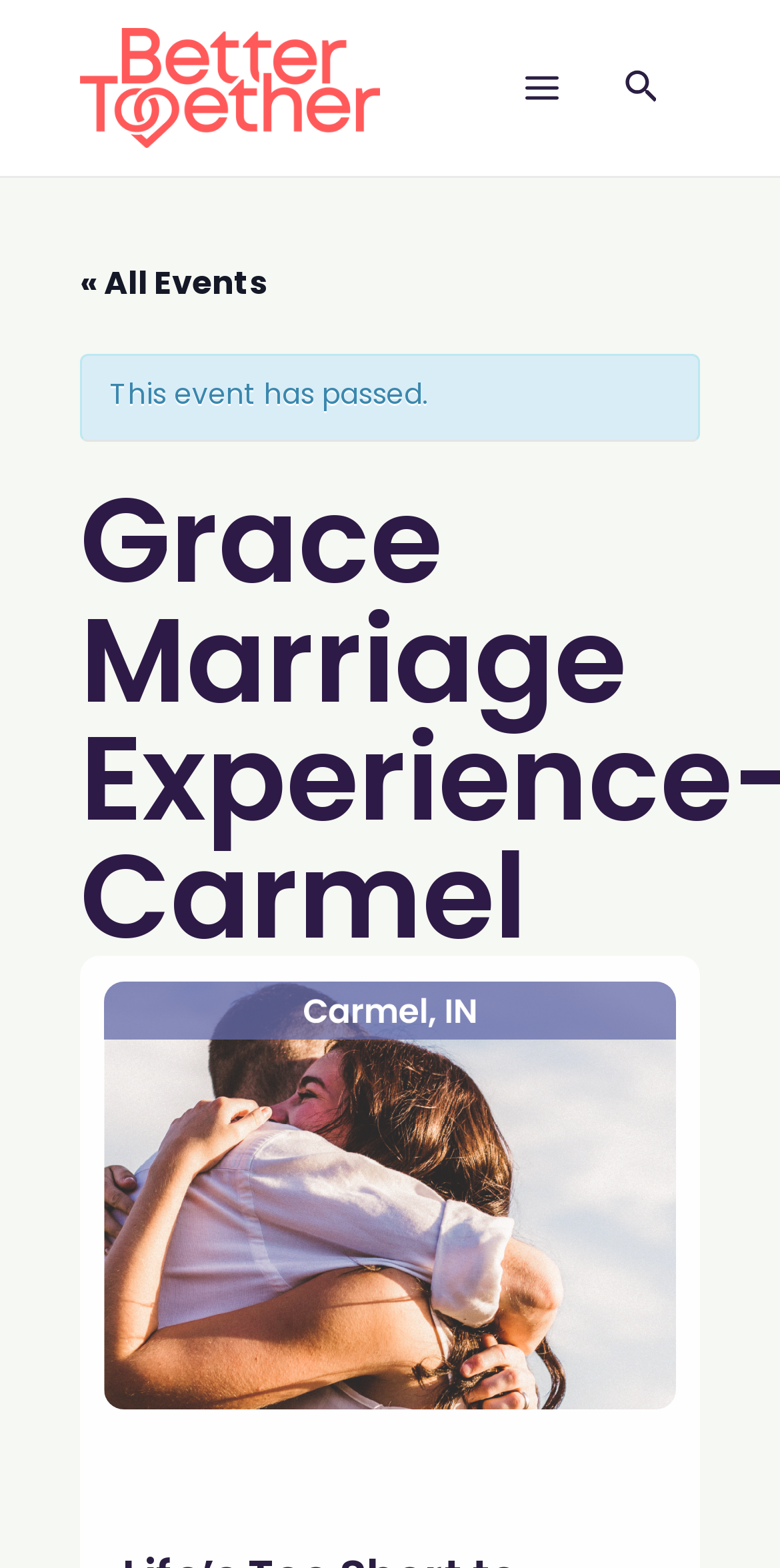What is the content type of the figure?
Look at the image and answer the question using a single word or phrase.

Image